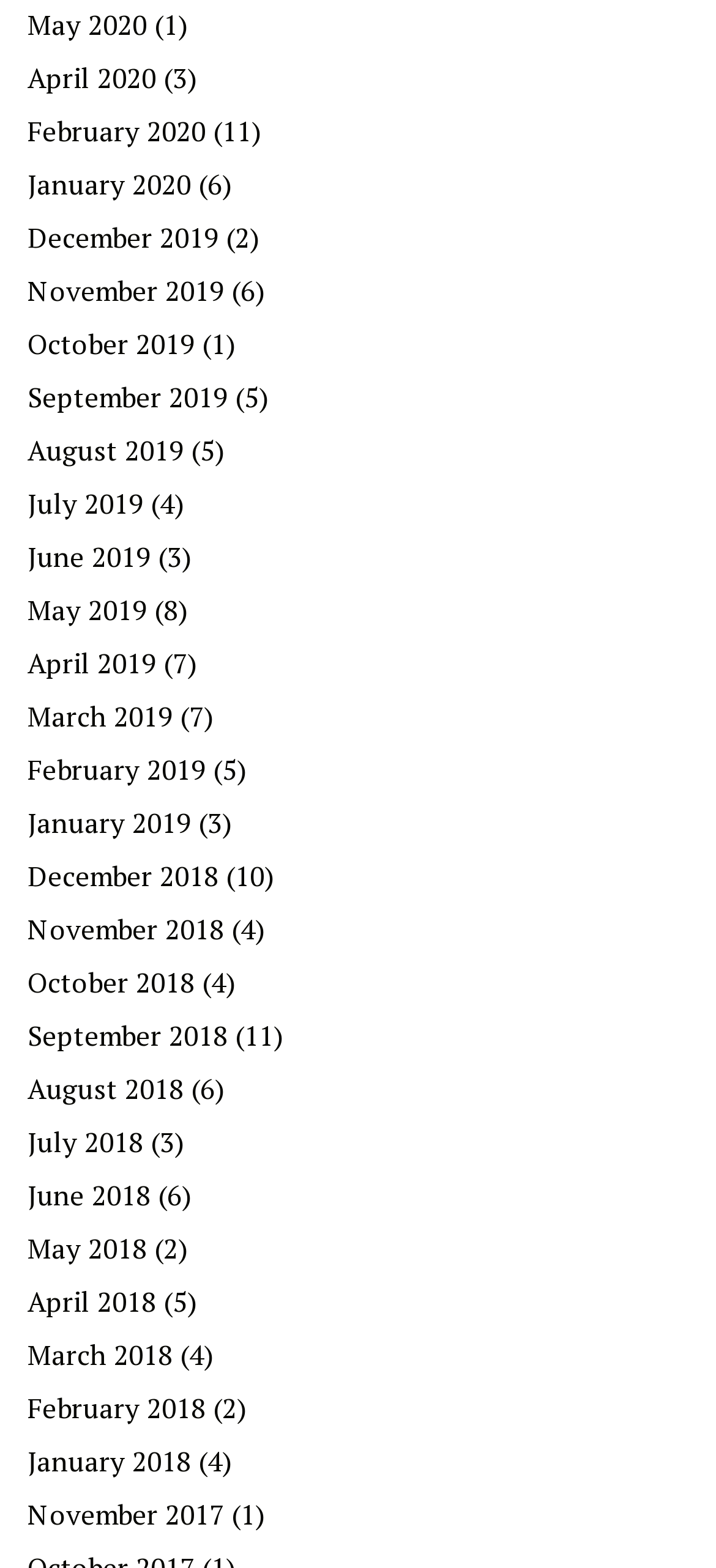What is the earliest month listed?
Using the visual information from the image, give a one-word or short-phrase answer.

November 2017